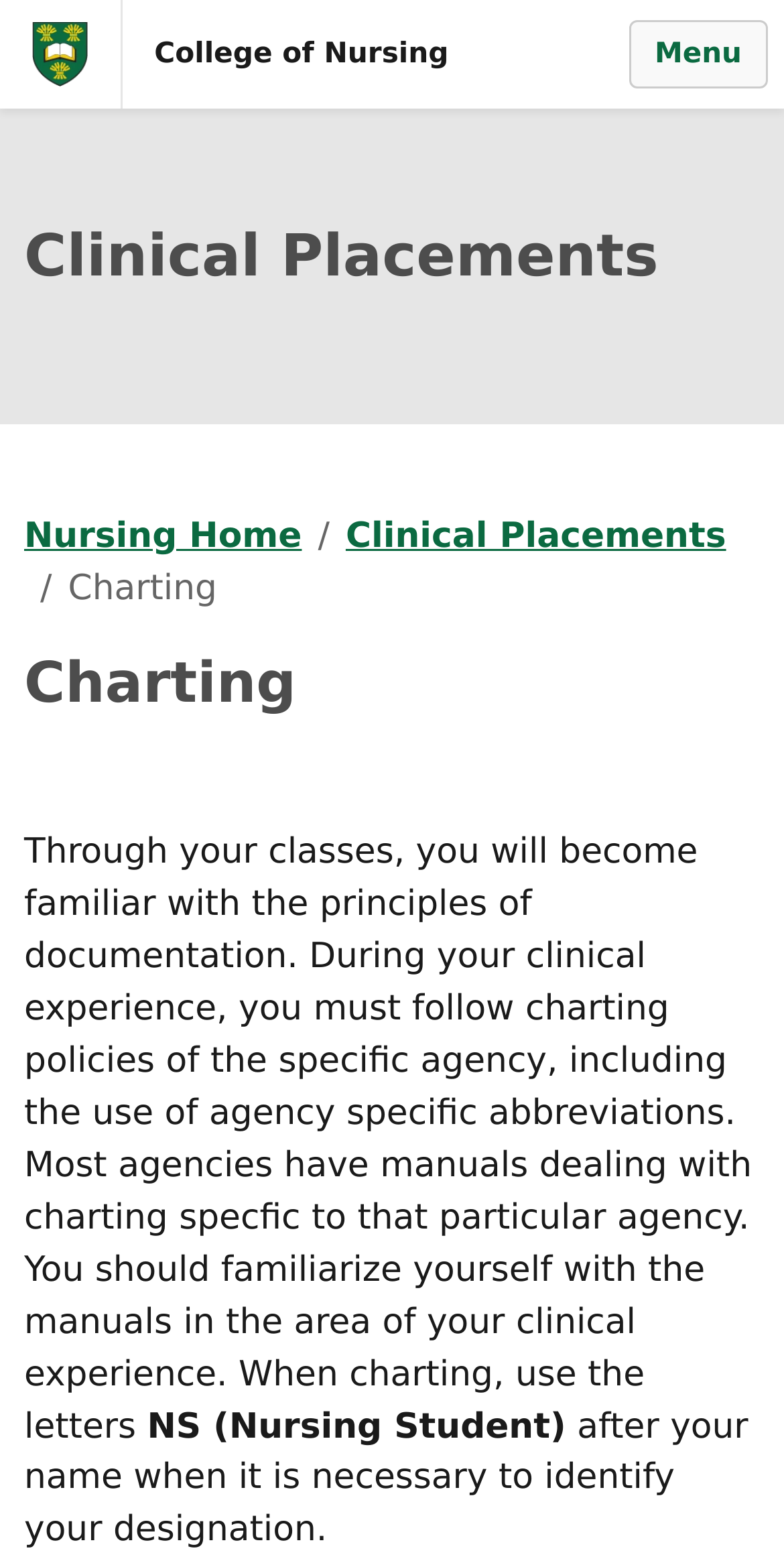Respond with a single word or phrase for the following question: 
What is the name of the university?

University of Saskatchewan